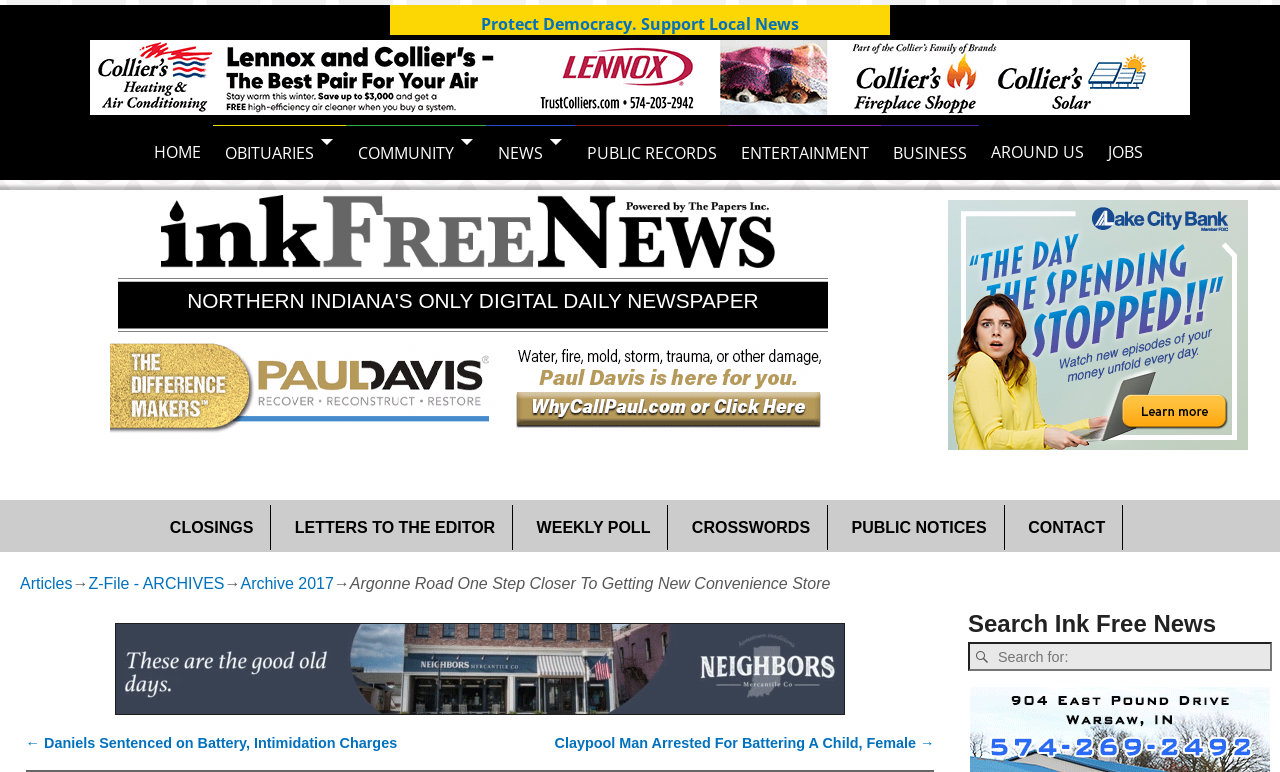Given the description News, predict the bounding box coordinates of the UI element. Ensure the coordinates are in the format (top-left x, top-left y, bottom-right x, bottom-right y) and all values are between 0 and 1.

[0.379, 0.163, 0.449, 0.234]